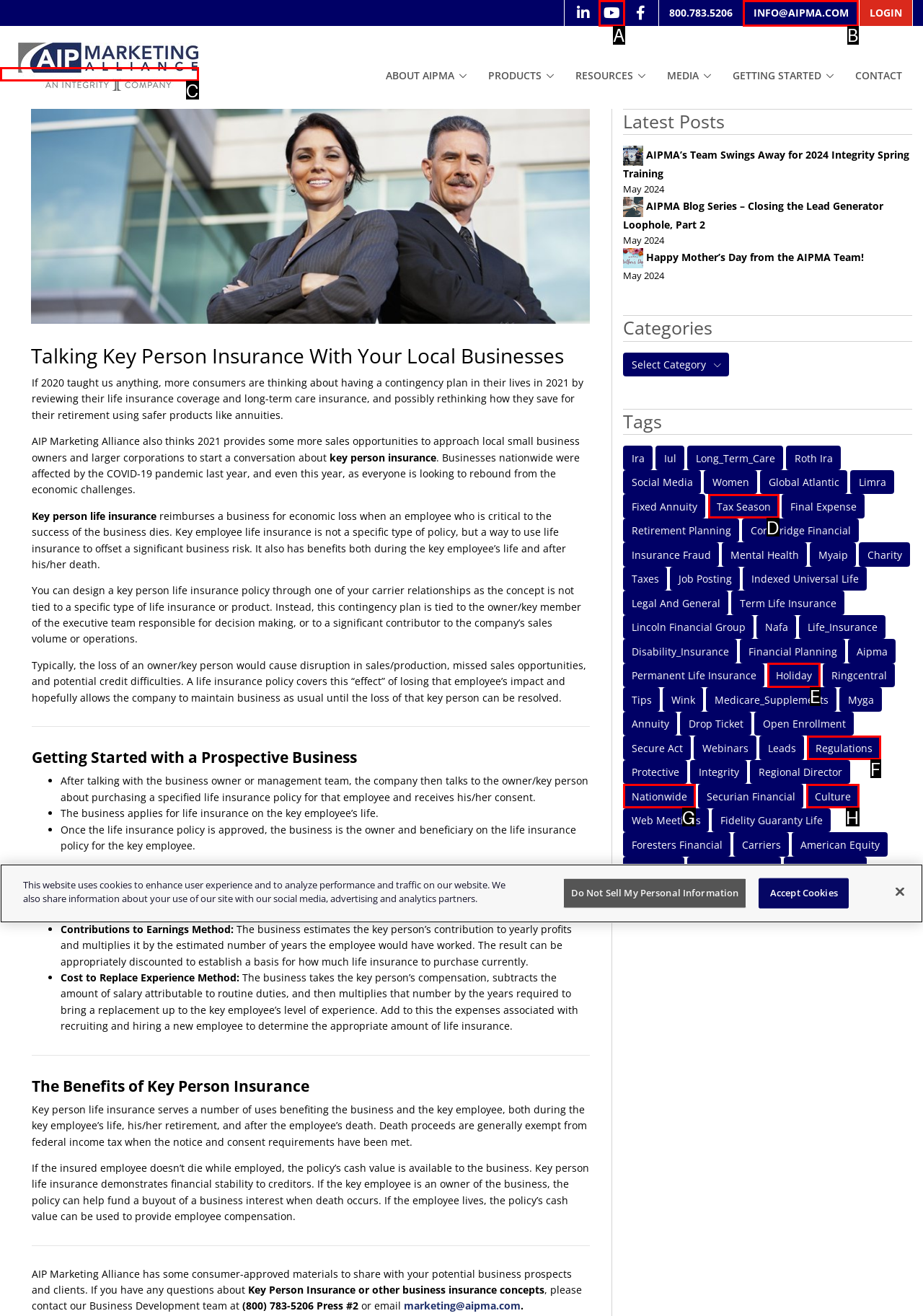Find the HTML element to click in order to complete this task: Email to INFO@AIPMA.COM
Answer with the letter of the correct option.

B